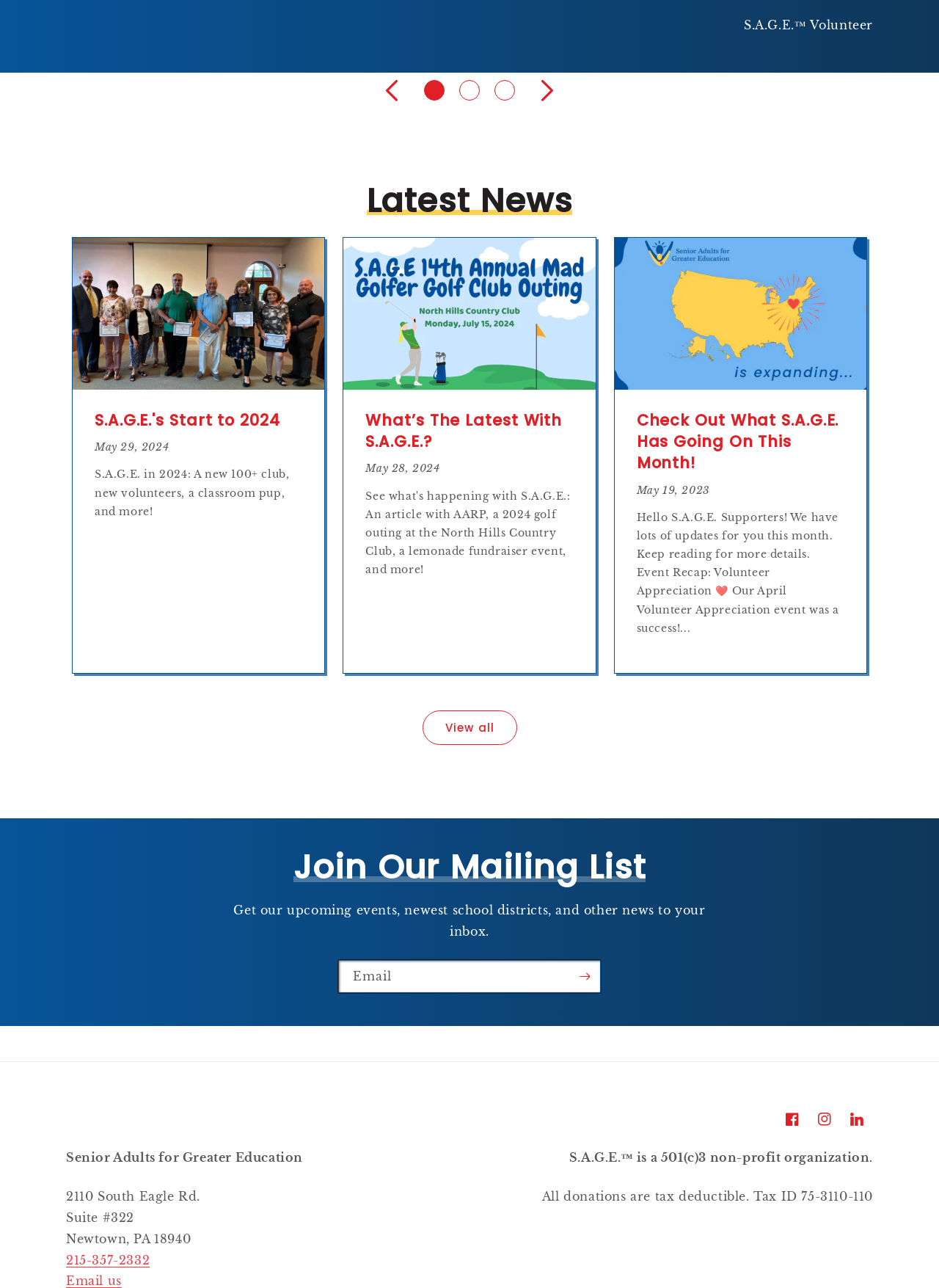What is the address of the organization?
We need a detailed and meticulous answer to the question.

The address of the organization can be found in the static text elements located at the bottom of the webpage, which provide the street address, suite number, city, state, and zip code.